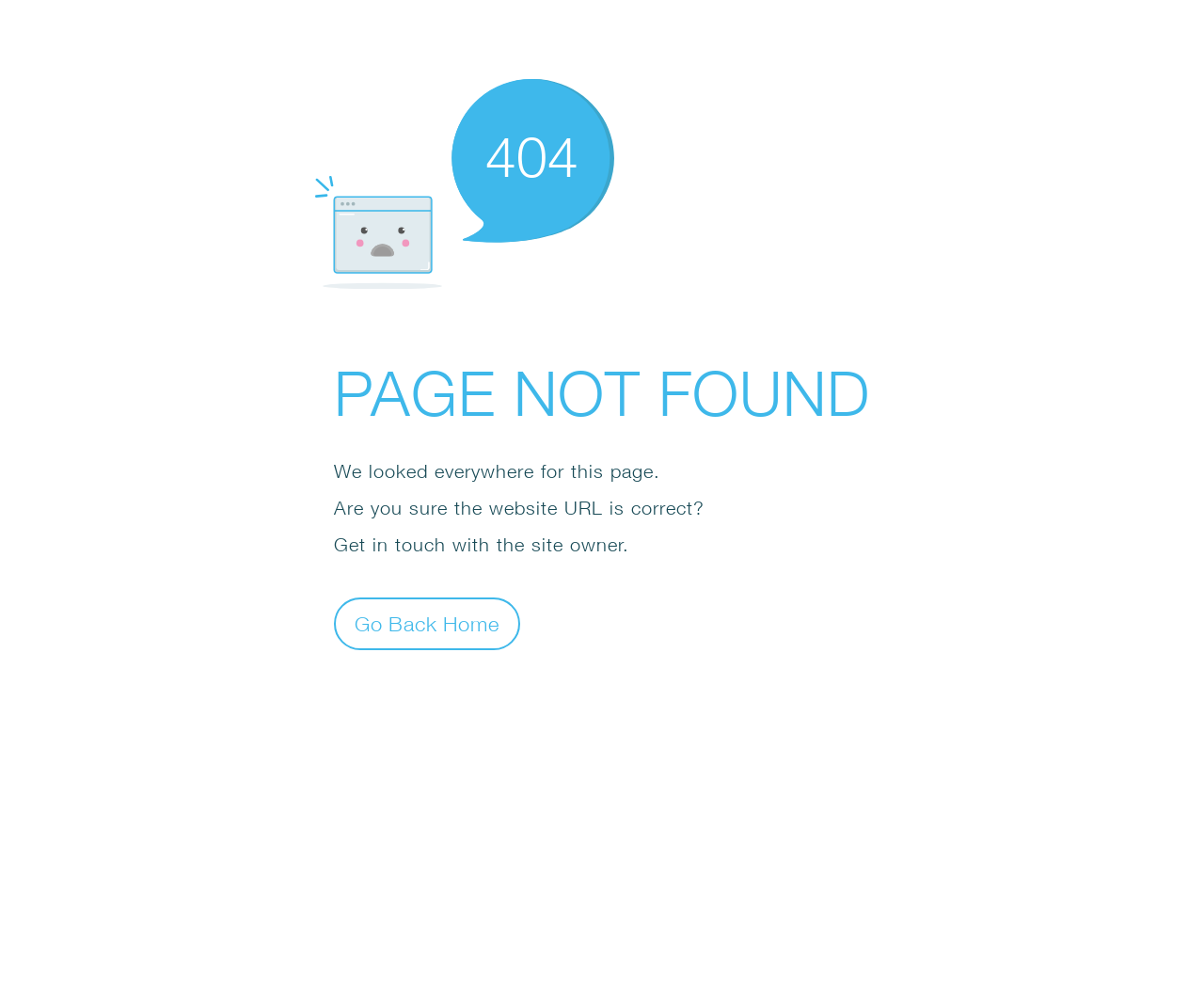What is the main error message on the page?
Could you give a comprehensive explanation in response to this question?

The main error message is displayed as a static text 'PAGE NOT FOUND' which is a sibling of other static text elements that provide additional information about the error.